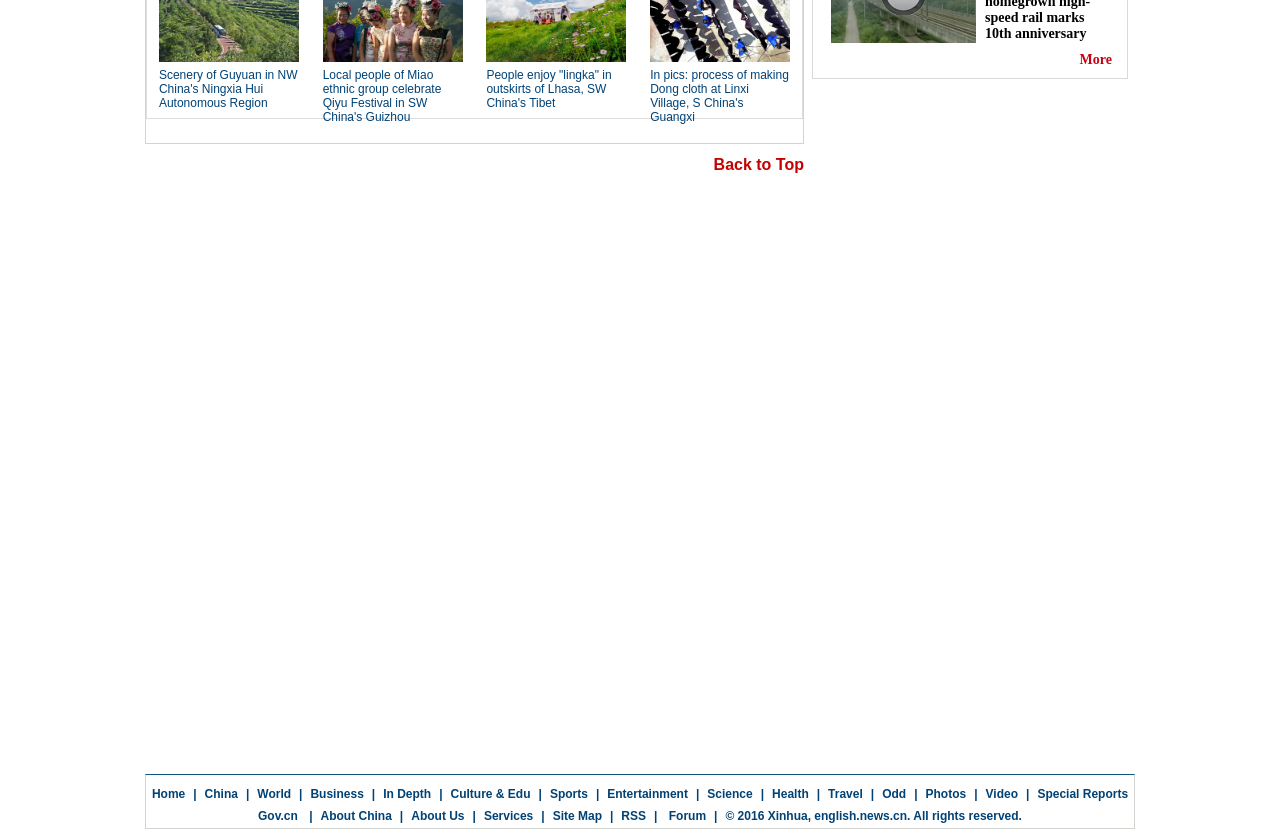What are the main categories on this website?
Please provide an in-depth and detailed response to the question.

By looking at the layout of the webpage, I can see a row of links at the bottom of the page, which seem to be the main categories of the website. These categories include Home, China, World, Business, In Depth, Culture & Edu, Sports, Entertainment, Science, Health, Travel, Odd, Photos, Video, and Special Reports.